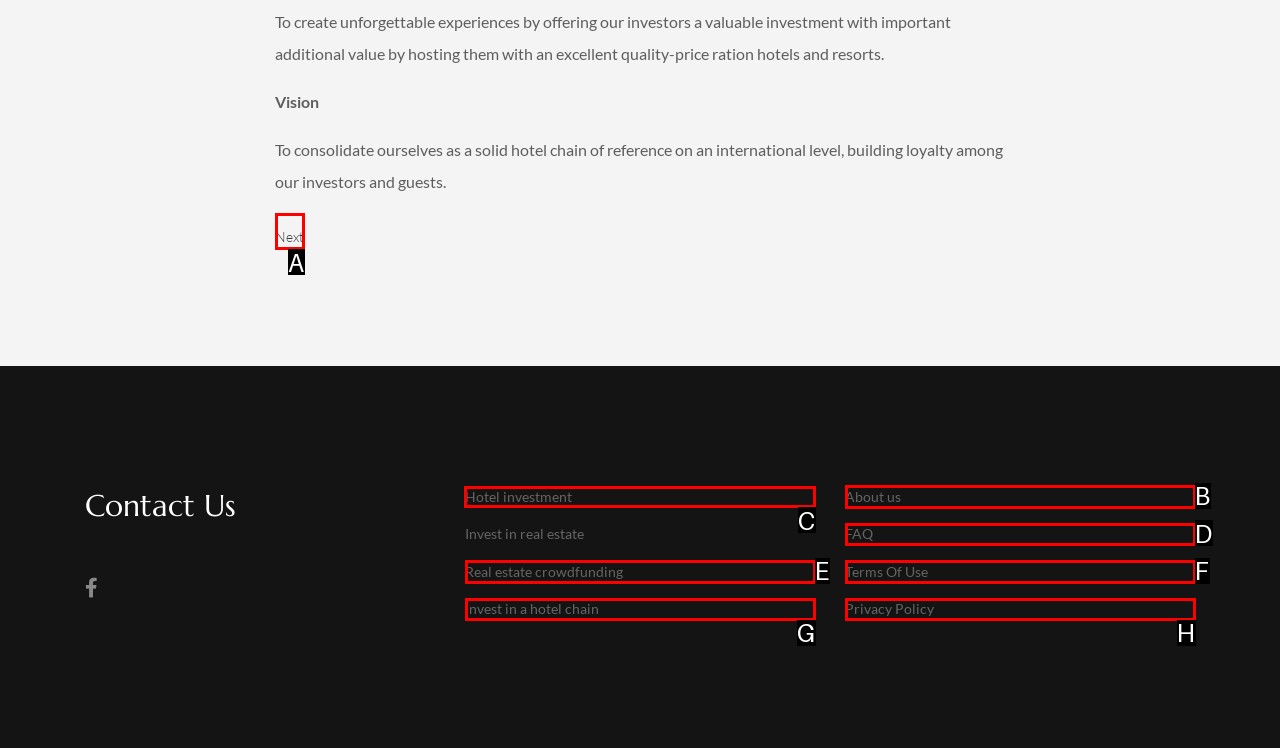Select the HTML element to finish the task: Learn about hotel investment Reply with the letter of the correct option.

C